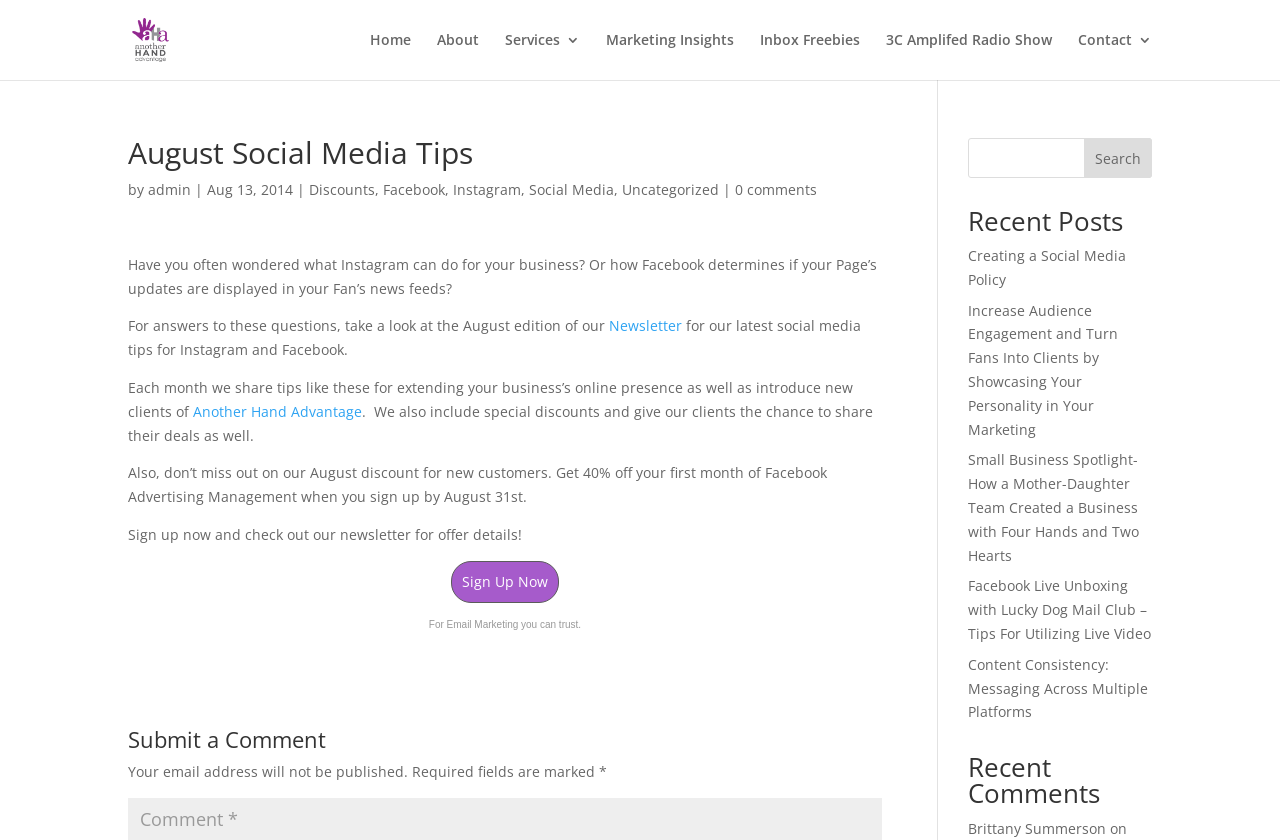From the details in the image, provide a thorough response to the question: What is the title of the first recent post?

The recent posts section is located at the bottom-right corner of the webpage, and the first post is titled 'Creating a Social Media Policy'.